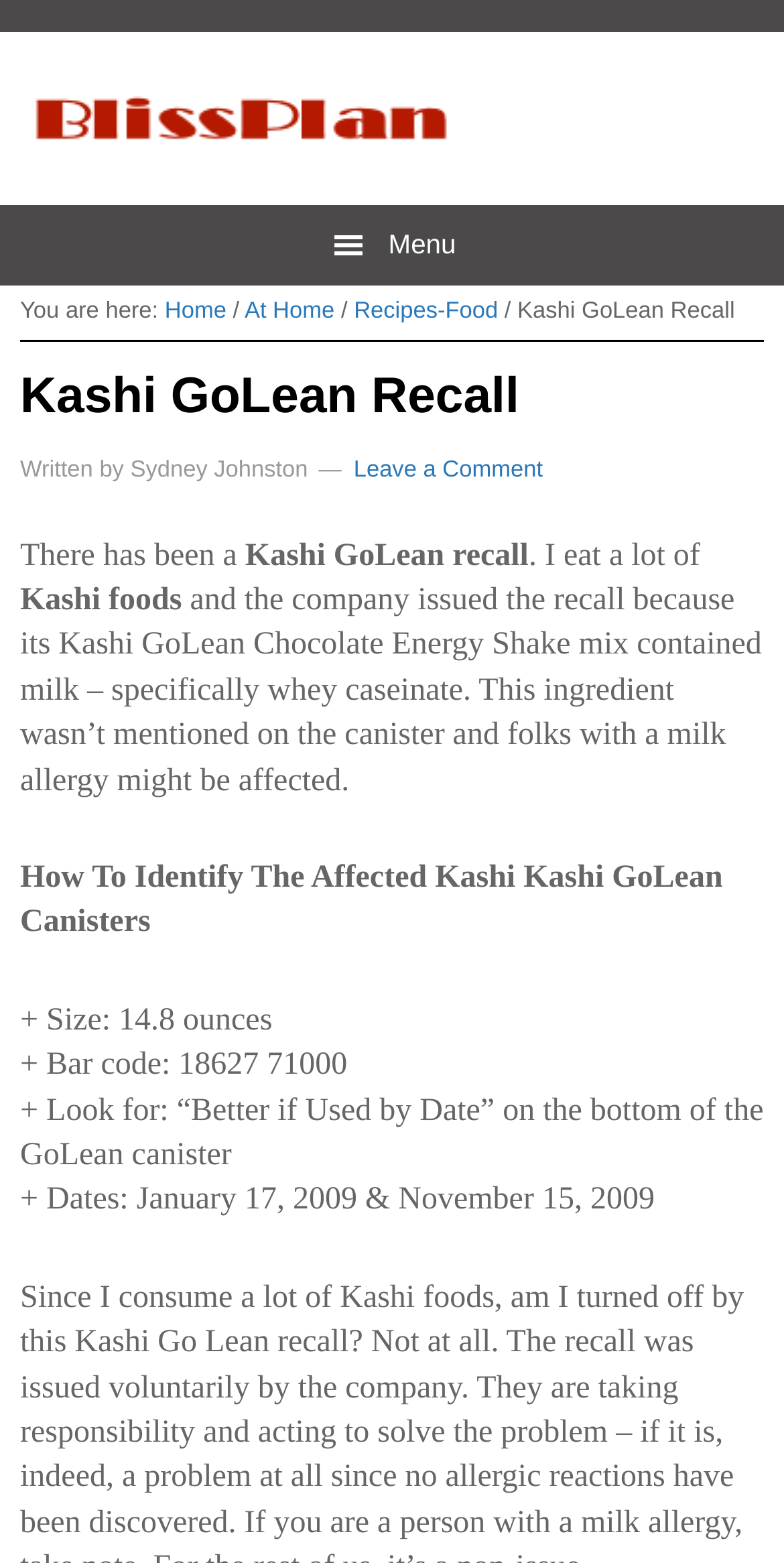Please give a succinct answer using a single word or phrase:
What is the location of the 'Better if Used by Date' on the affected Kashi GoLean canisters?

bottom